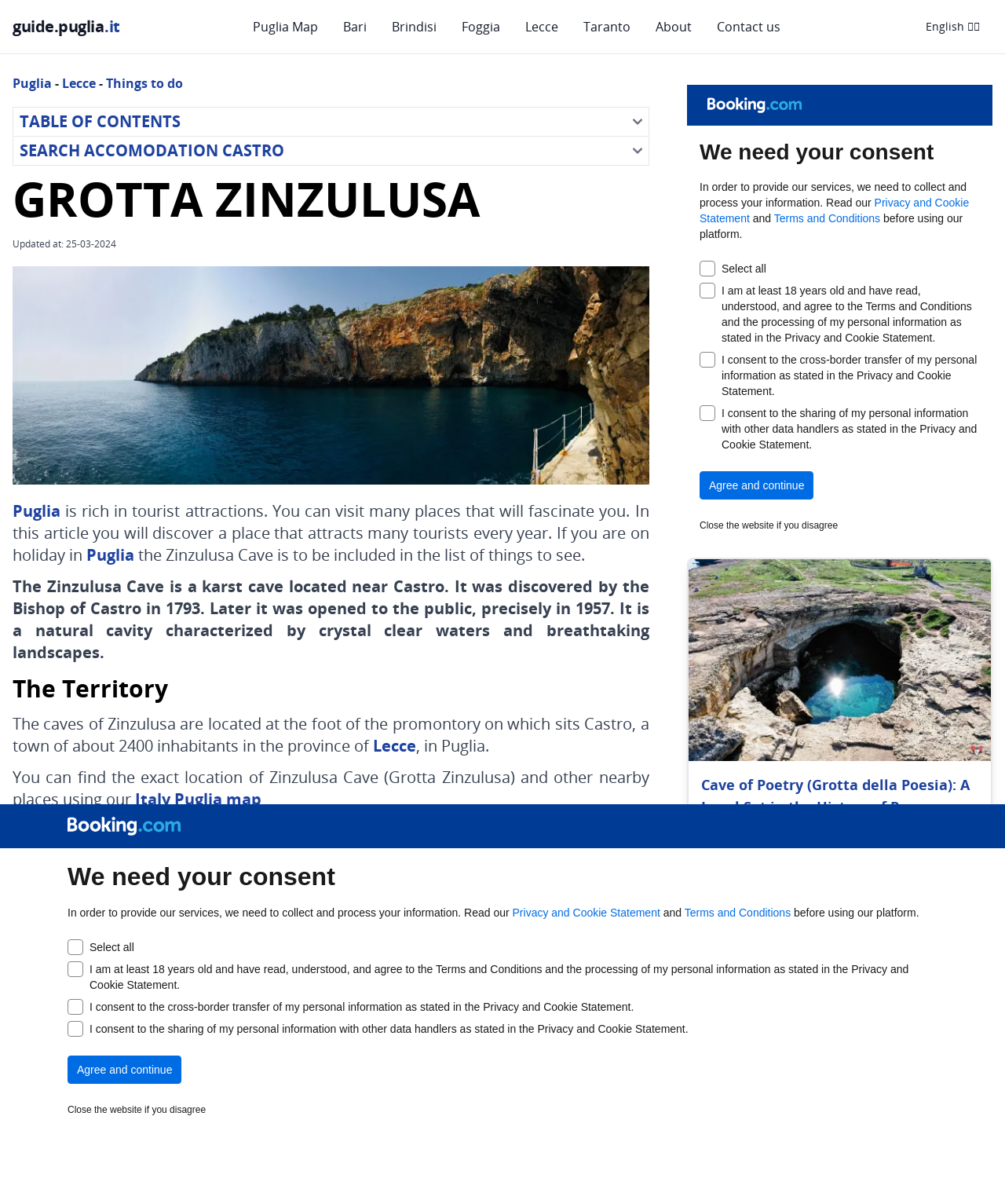Please examine the image and provide a detailed answer to the question: What is recommended to do in the evening in Castro?

The text suggests 'Our advice is to spend the day at the beach of Castro and book a visit to the cave Zinzulusa. In the evening you can enjoy a walk in the town.'.